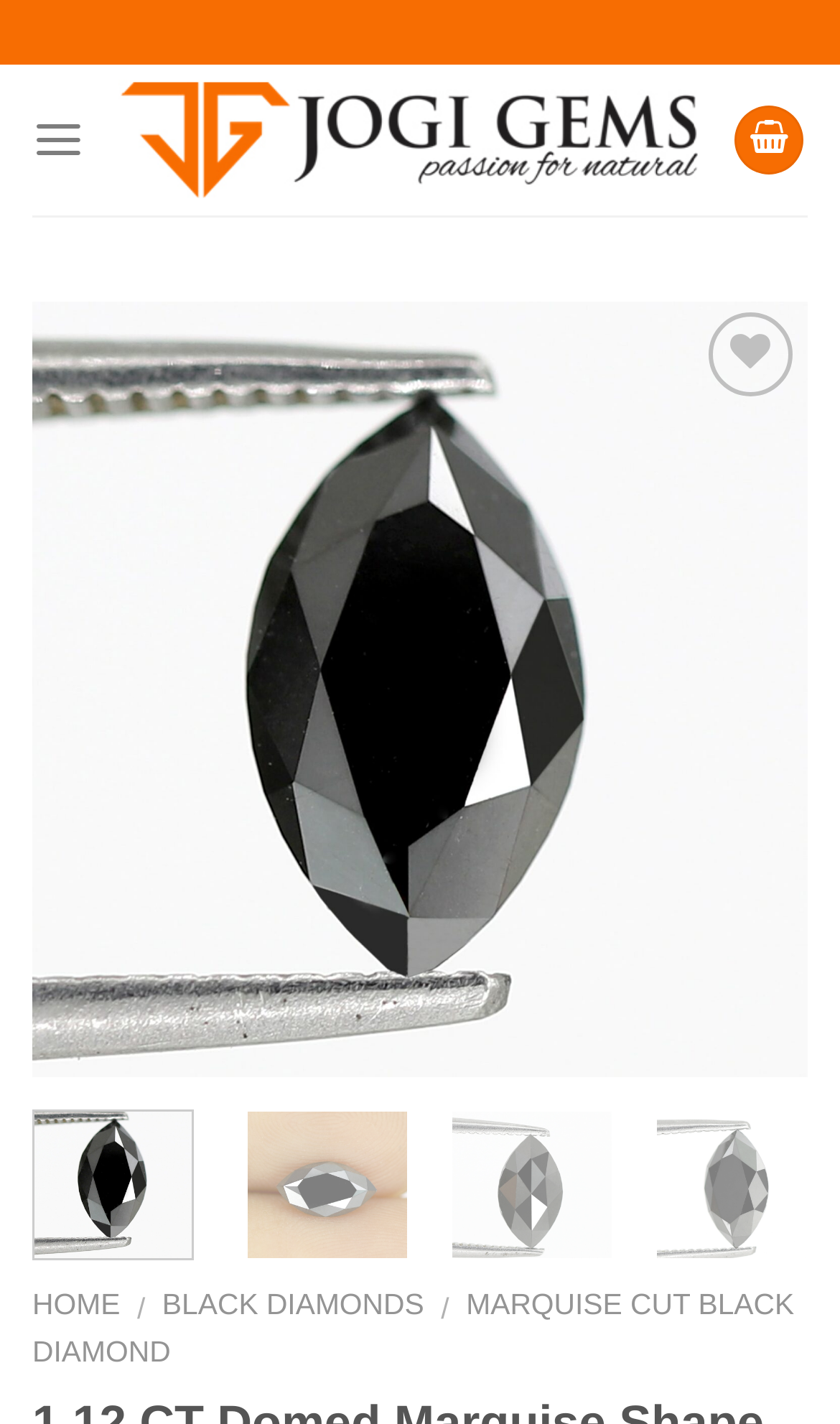Please locate the bounding box coordinates of the element that should be clicked to achieve the given instruction: "Click on the Jogi Gems logo".

[0.141, 0.056, 0.833, 0.14]